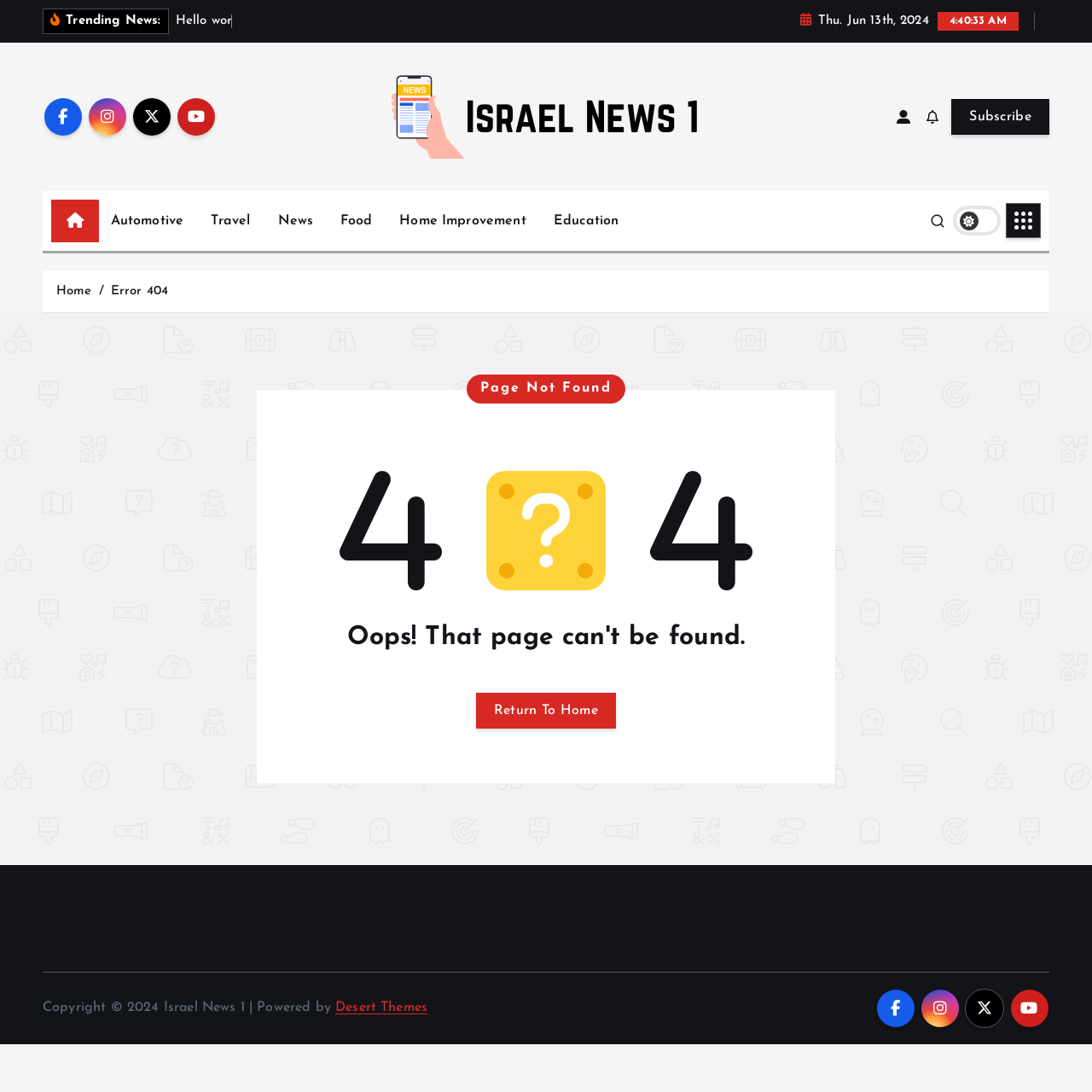What is the purpose of the 'Return To Home' button?
Using the information from the image, provide a comprehensive answer to the question.

I found the 'Return To Home' button by looking at the link element with the text 'Return To Home' and coordinates [0.436, 0.634, 0.564, 0.667]. The text of the button suggests that it allows the user to return to the home page of the website.